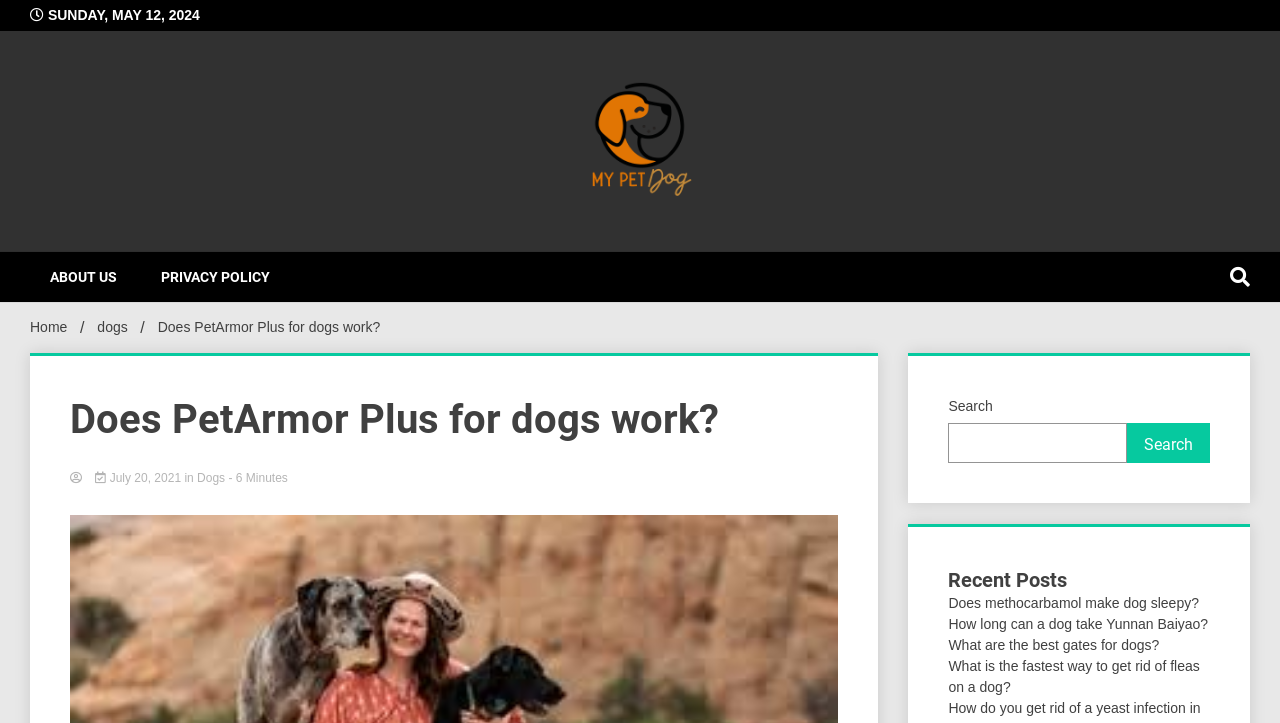Determine the bounding box coordinates for the UI element described. Format the coordinates as (top-left x, top-left y, bottom-right x, bottom-right y) and ensure all values are between 0 and 1. Element description: Privacy Policy

[0.11, 0.349, 0.226, 0.418]